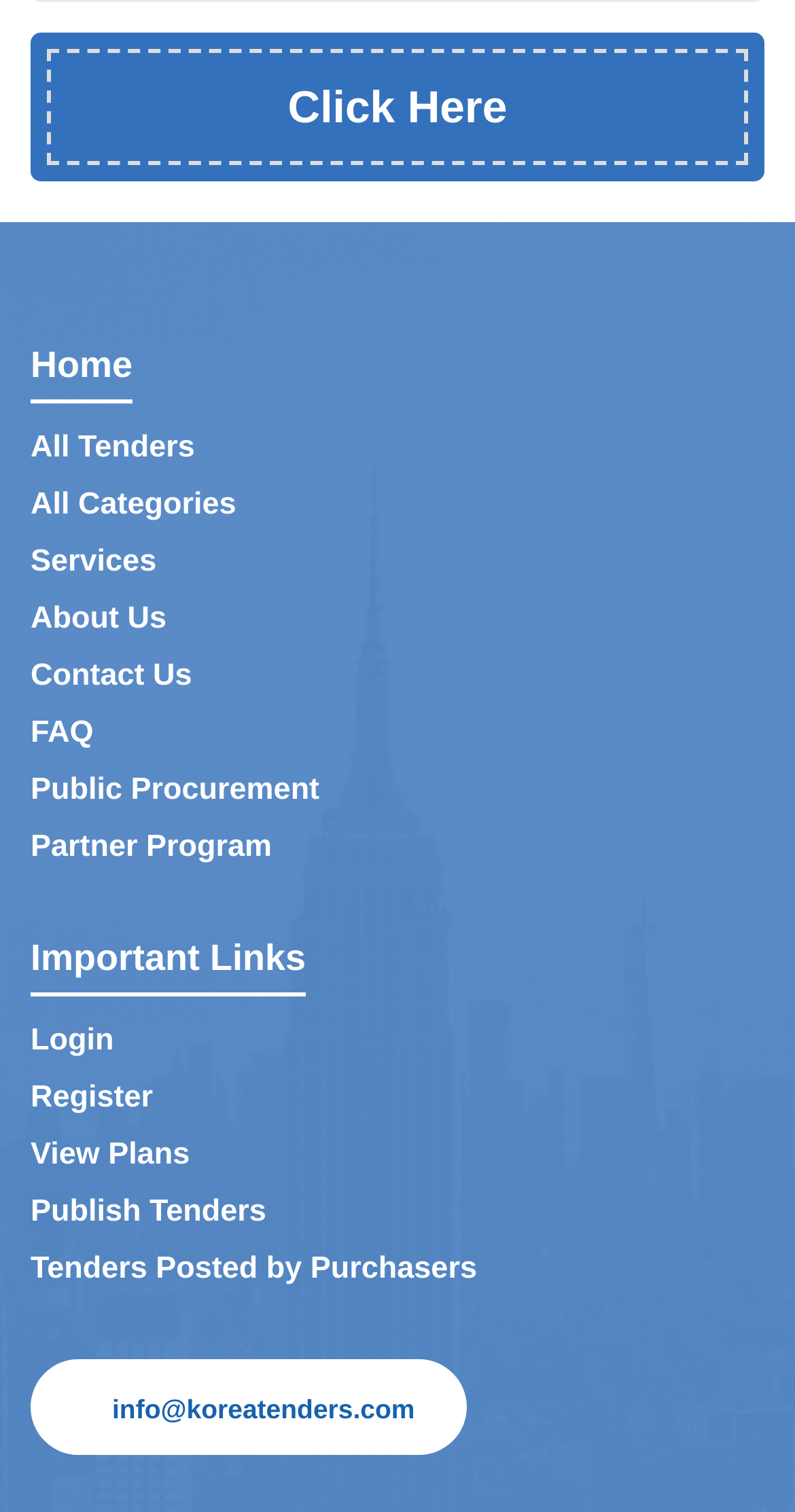Using the information in the image, give a comprehensive answer to the question: 
How many links are below 'Important Links'?

Below the 'Important Links' heading, there are 5 links including 'Login', 'Register', 'View Plans', 'Publish Tenders', and 'Tenders Posted by Purchasers'. These links are located at the bottom left section of the page with bounding boxes ranging from [0.038, 0.676, 0.143, 0.699] to [0.038, 0.827, 0.6, 0.85].